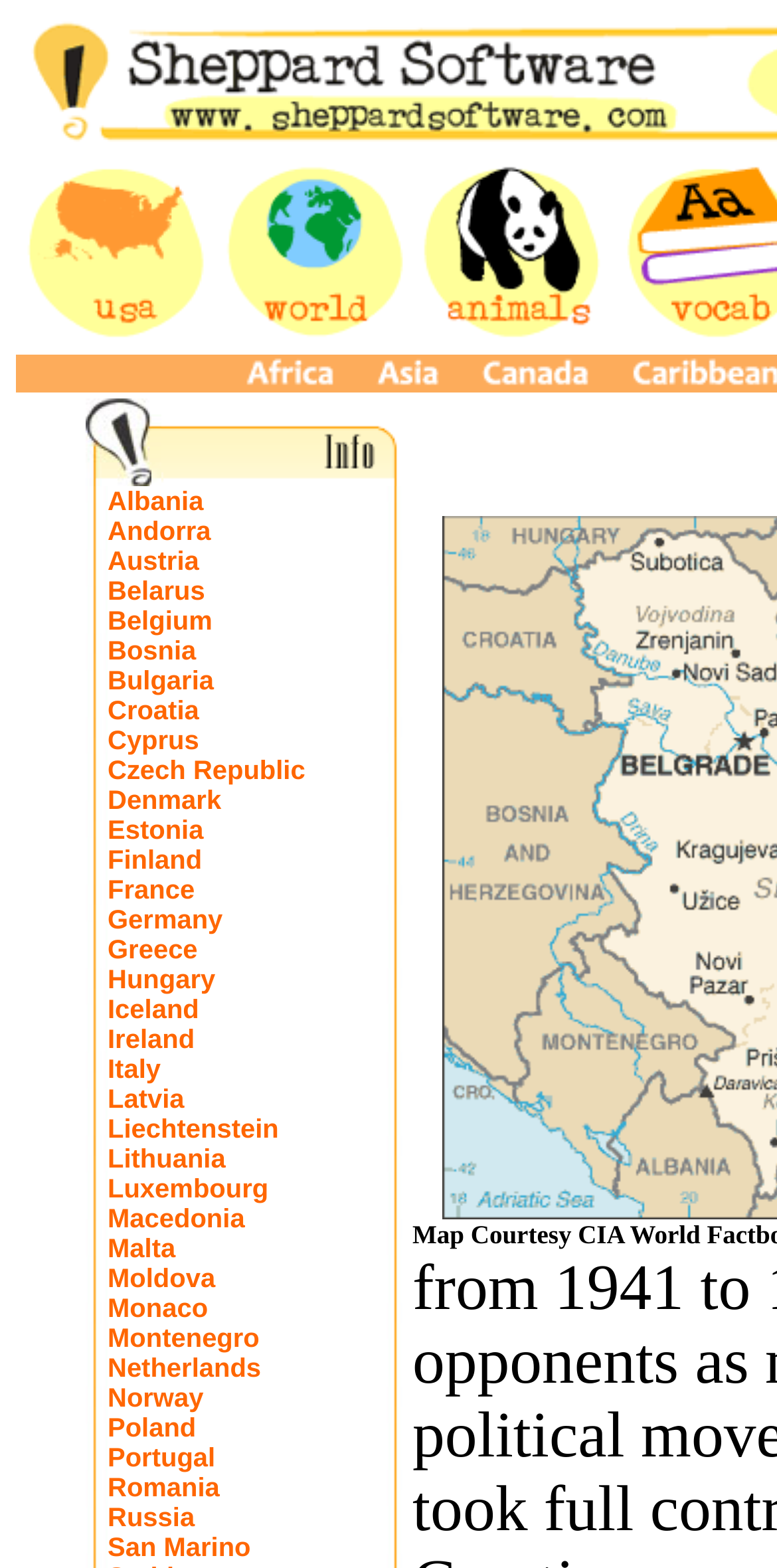Pinpoint the bounding box coordinates for the area that should be clicked to perform the following instruction: "Click on the link to world".

[0.277, 0.21, 0.533, 0.231]